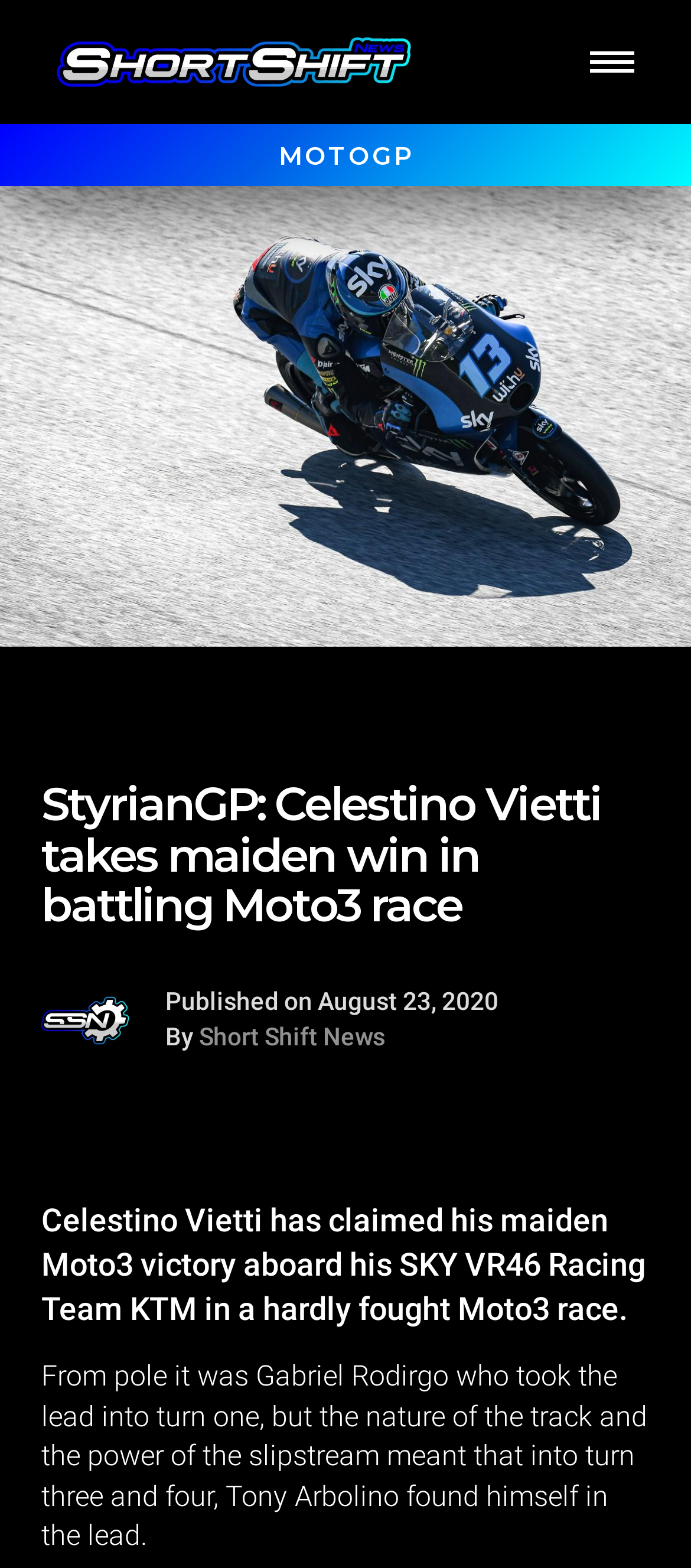Create a detailed narrative of the webpage’s visual and textual elements.

The webpage is about Celestino Vietti's maiden Moto3 victory in Austria. At the top left of the page, there is a small image. On the top right, there is a button to toggle off-canvas content, which is labeled "Toggle Off Canvas Content" and has a popup menu. Below this button, there is a large image that spans the entire width of the page.

Above the main content, there are two headings: "MOTOGP" and "StyrianGP: Celestino Vietti takes maiden win in battling Moto3 race". The latter heading is more prominent and takes up more space.

The main content starts with a small image on the left, followed by a heading that summarizes the article: "Celestino Vietti has claimed his maiden Moto3 victory aboard his SKY VR46 Racing Team KTM in a hardly fought Moto3 race." Below this heading, there is a paragraph of text that describes the race, mentioning Gabriel Rodirgo and Tony Arbolino.

On the right side of the page, there is a section with the publication date "August 23, 2020", the author "By", and a link to "Short Shift News".